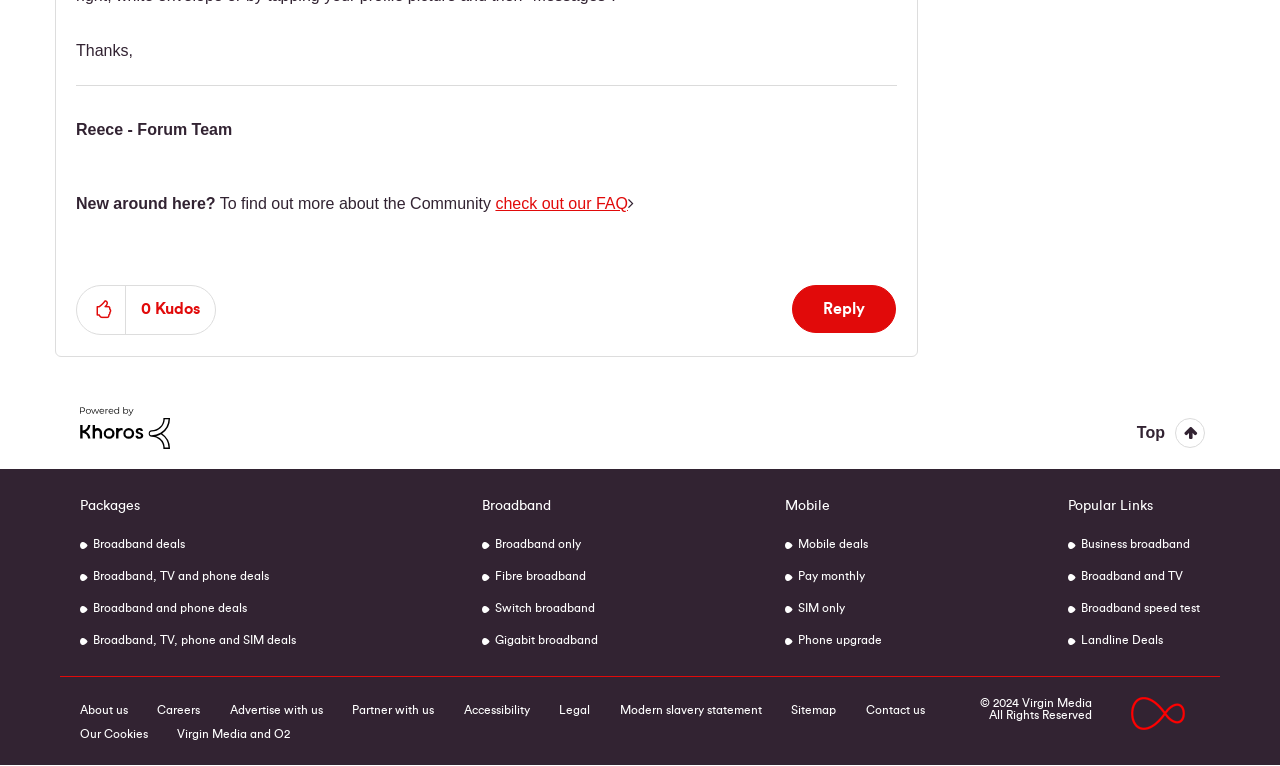Locate the bounding box coordinates of the element you need to click to accomplish the task described by this instruction: "Click on 'check out our FAQ'".

[0.387, 0.255, 0.491, 0.277]